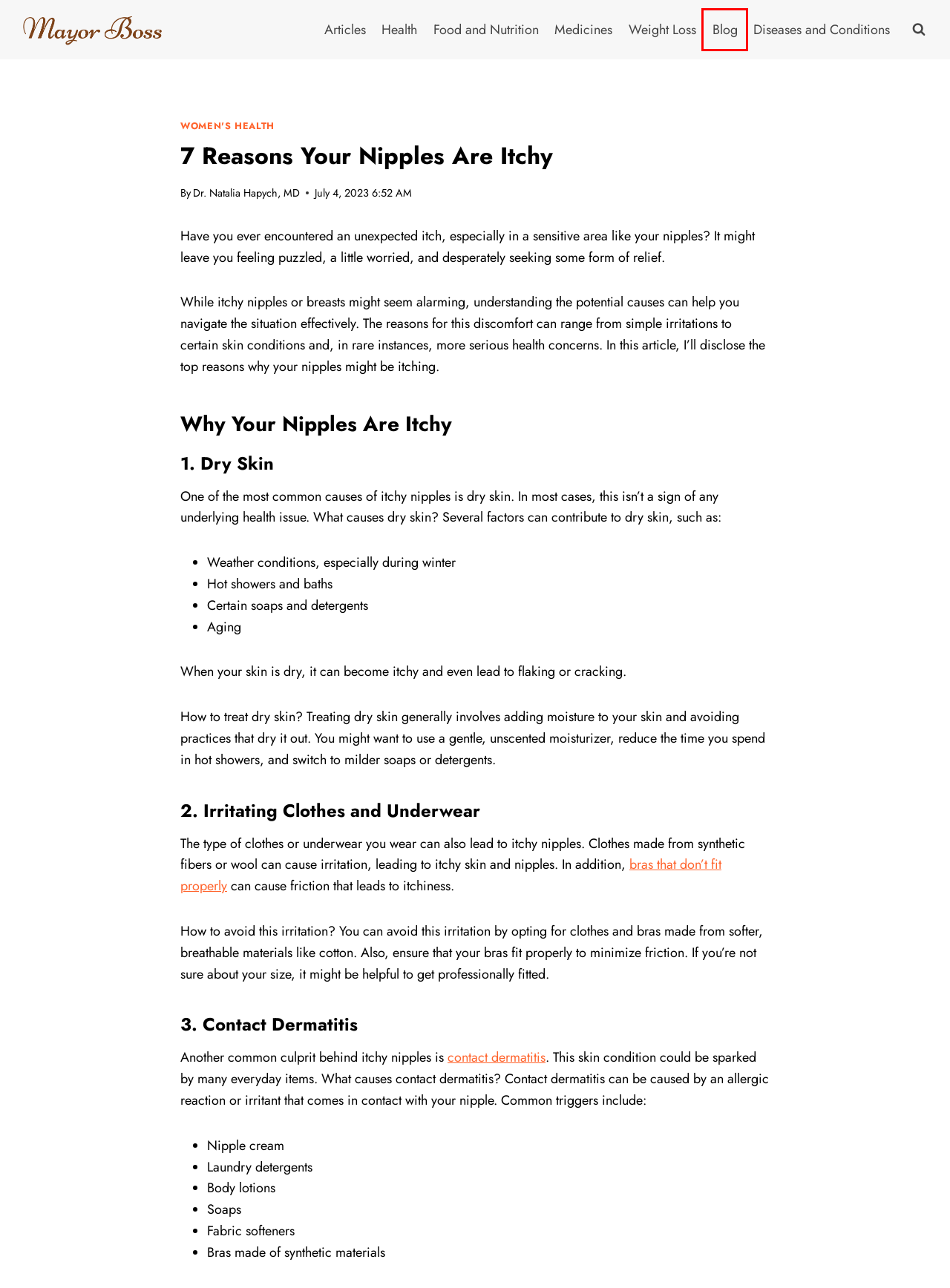You are provided a screenshot of a webpage featuring a red bounding box around a UI element. Choose the webpage description that most accurately represents the new webpage after clicking the element within the red bounding box. Here are the candidates:
A. Blog Archives - Mayor Boss Health
B. What Happens When You Wear the Wrong Bra Size
C. Women's Health Archives - Mayor Boss Health
D. Food and Nutrition Archives - Mayor Boss Health
E. Dr. Natalia Hapych, MD
F. Medicines Archives - Mayor Boss Health
G. Diseases and Conditions Archives - Mayor Boss Health
H. Contact dermatitis - Symptoms and causes - Mayo Clinic

A